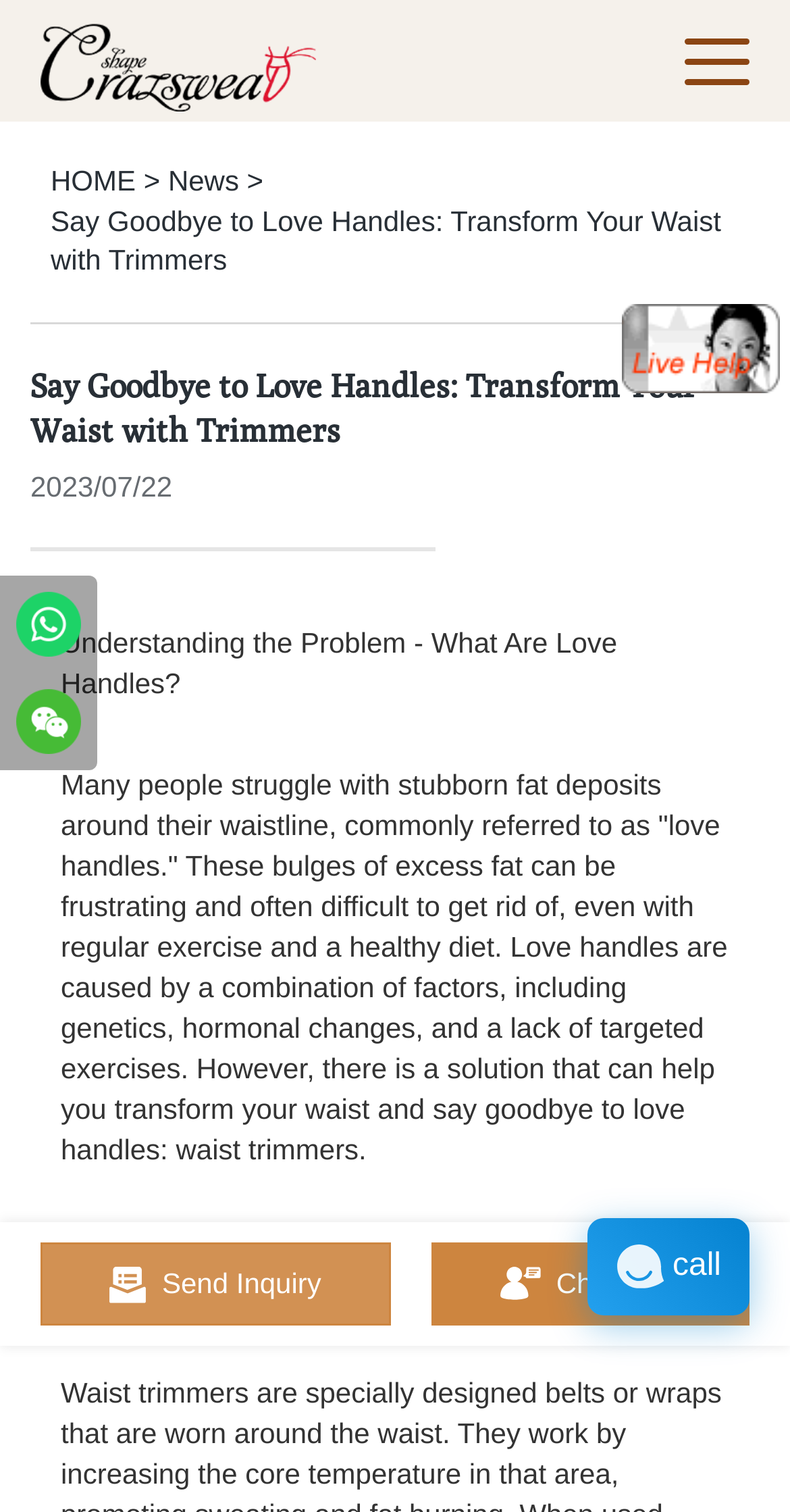Please identify the bounding box coordinates of the region to click in order to complete the task: "Read the article 'Say Goodbye to Love Handles: Transform Your Waist with Trimmers'". The coordinates must be four float numbers between 0 and 1, specified as [left, top, right, bottom].

[0.038, 0.214, 0.962, 0.301]